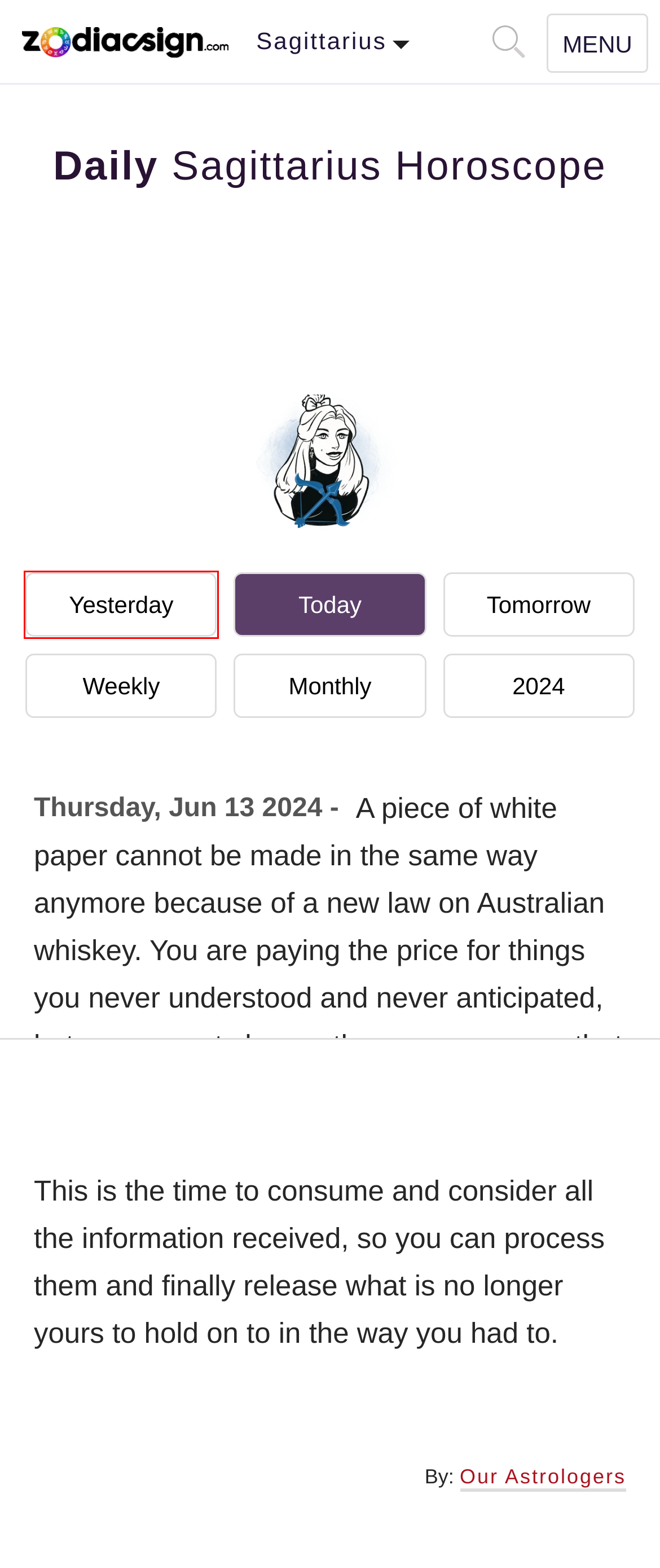You are presented with a screenshot of a webpage that includes a red bounding box around an element. Determine which webpage description best matches the page that results from clicking the element within the red bounding box. Here are the candidates:
A. 12 Astrology Zodiac Signs Dates, Meanings and Compatibility
B. 2024 Sagittarius Horoscope
C. Weekly Sagittarius Horoscope & Wisdom
D. Monthly Sagittarius Horoscope & Wisdom
E. Tomorrow's Sagittarius Horoscope & Wisdom
F. Meet Our Team
G. Daily Sagittarius Career Horoscope & Insights
H. Yesterday's Sagittarius Horoscope & Wisdom

H